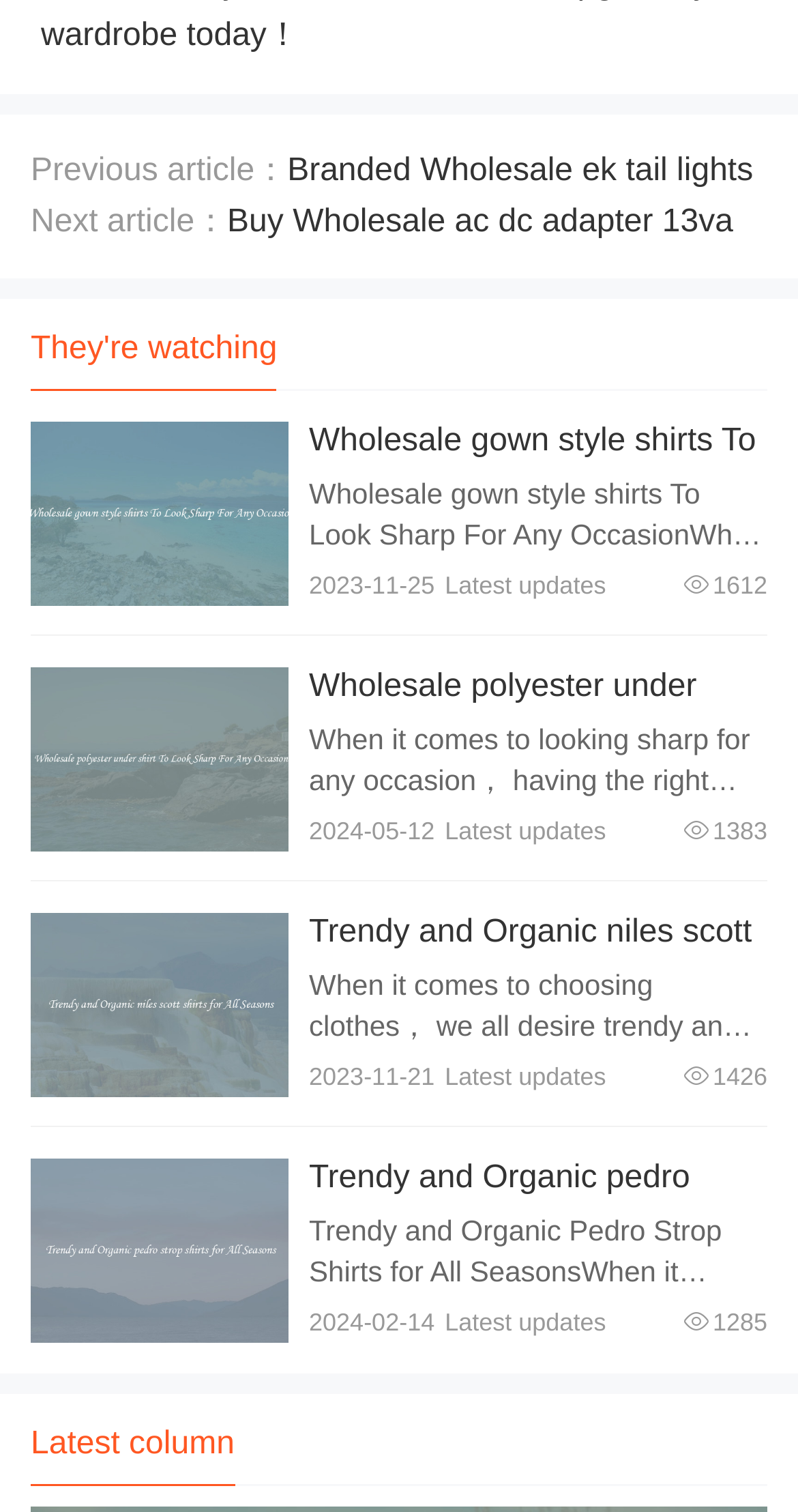Provide your answer in one word or a succinct phrase for the question: 
How many articles are listed on this webpage?

4